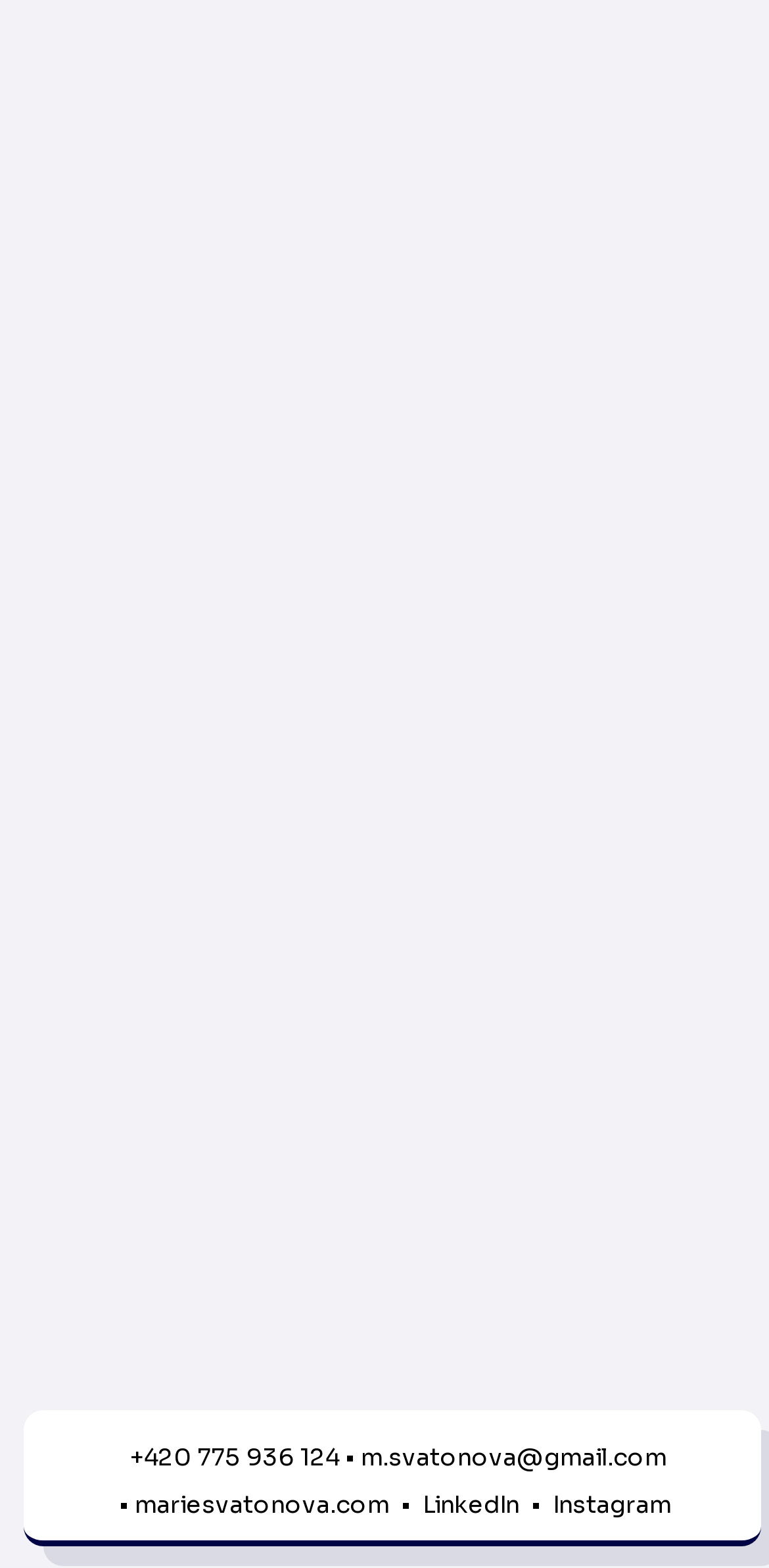Use the details in the image to answer the question thoroughly: 
What is the phone number provided?

I found the phone number in the bottom section of the page, which is +420 775 936 124.